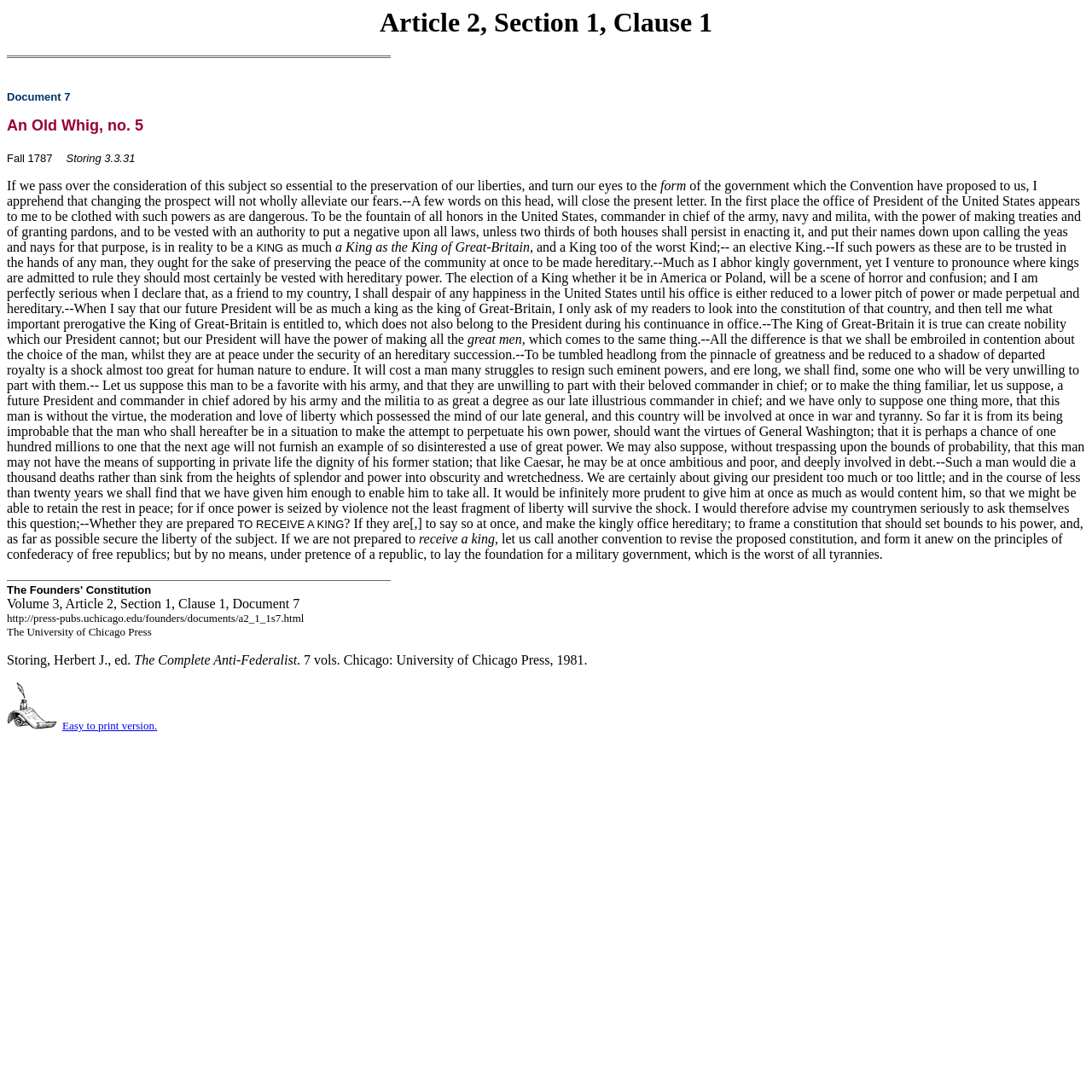Using floating point numbers between 0 and 1, provide the bounding box coordinates in the format (top-left x, top-left y, bottom-right x, bottom-right y). Locate the UI element described here: Easy to print version.

[0.057, 0.659, 0.144, 0.67]